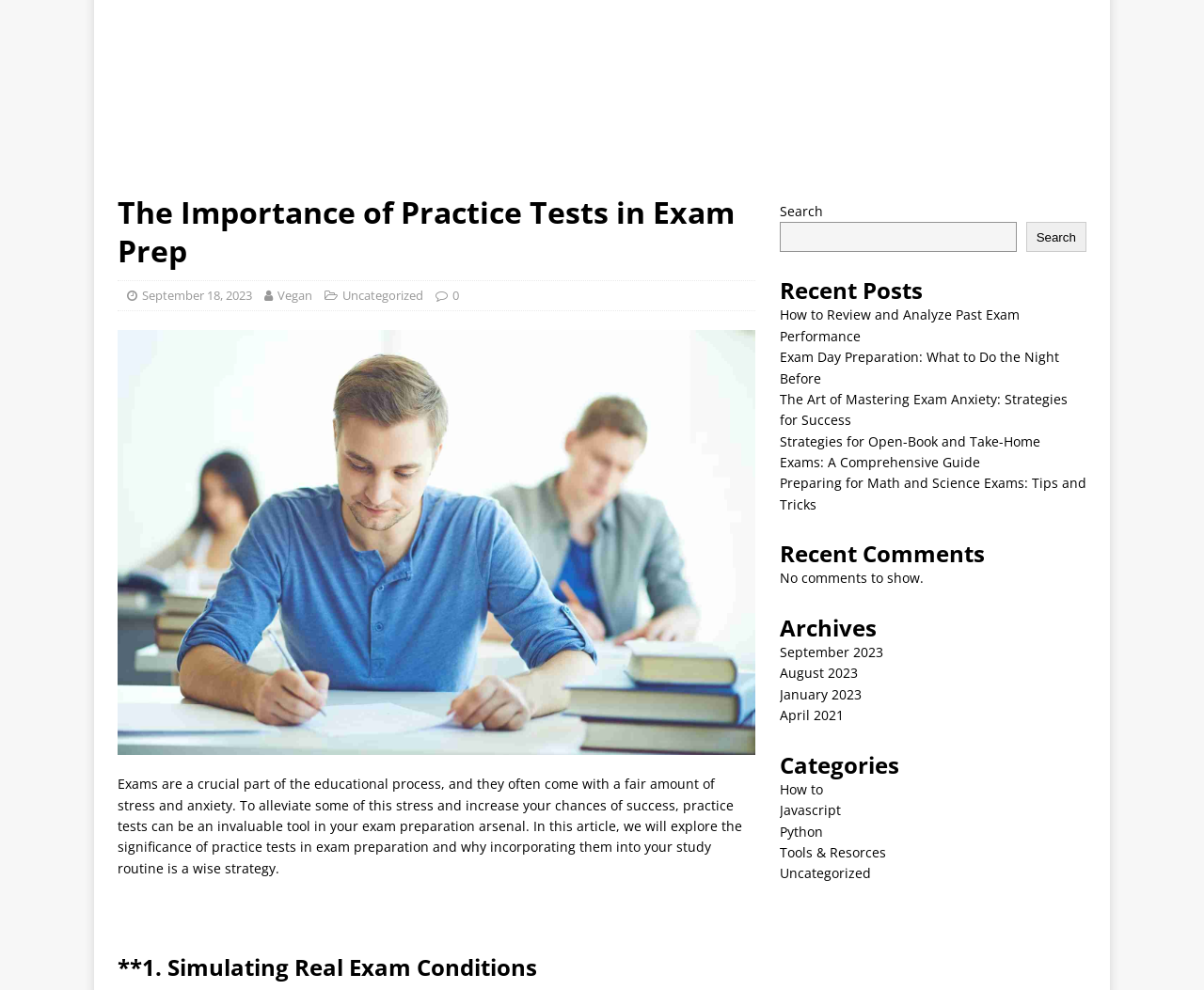Please locate the bounding box coordinates of the region I need to click to follow this instruction: "Read the article about practice tests in exam prep".

[0.098, 0.194, 0.627, 0.273]